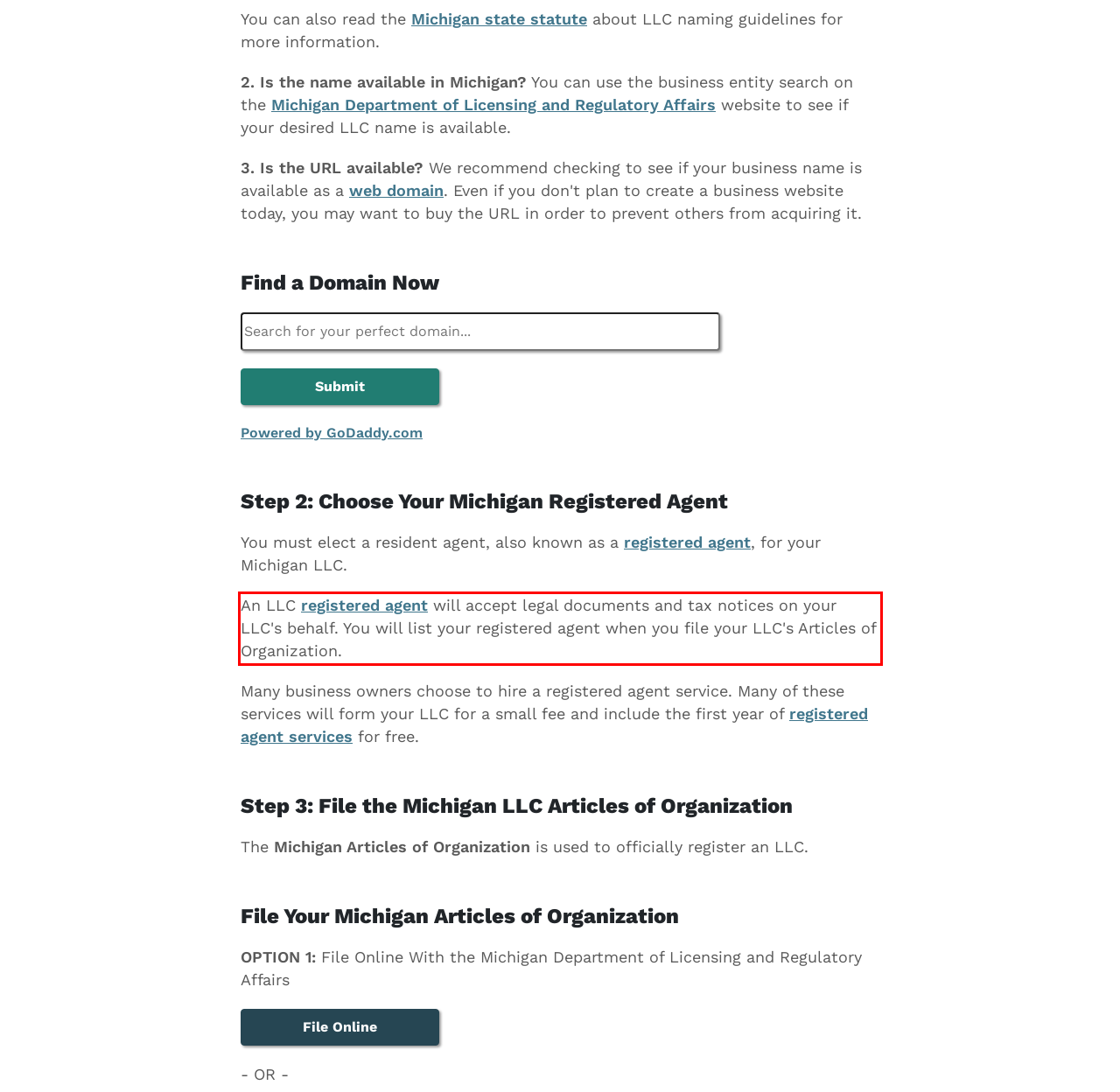Identify and extract the text within the red rectangle in the screenshot of the webpage.

An LLC registered agent will accept legal documents and tax notices on your LLC's behalf. You will list your registered agent when you file your LLC's Articles of Organization.